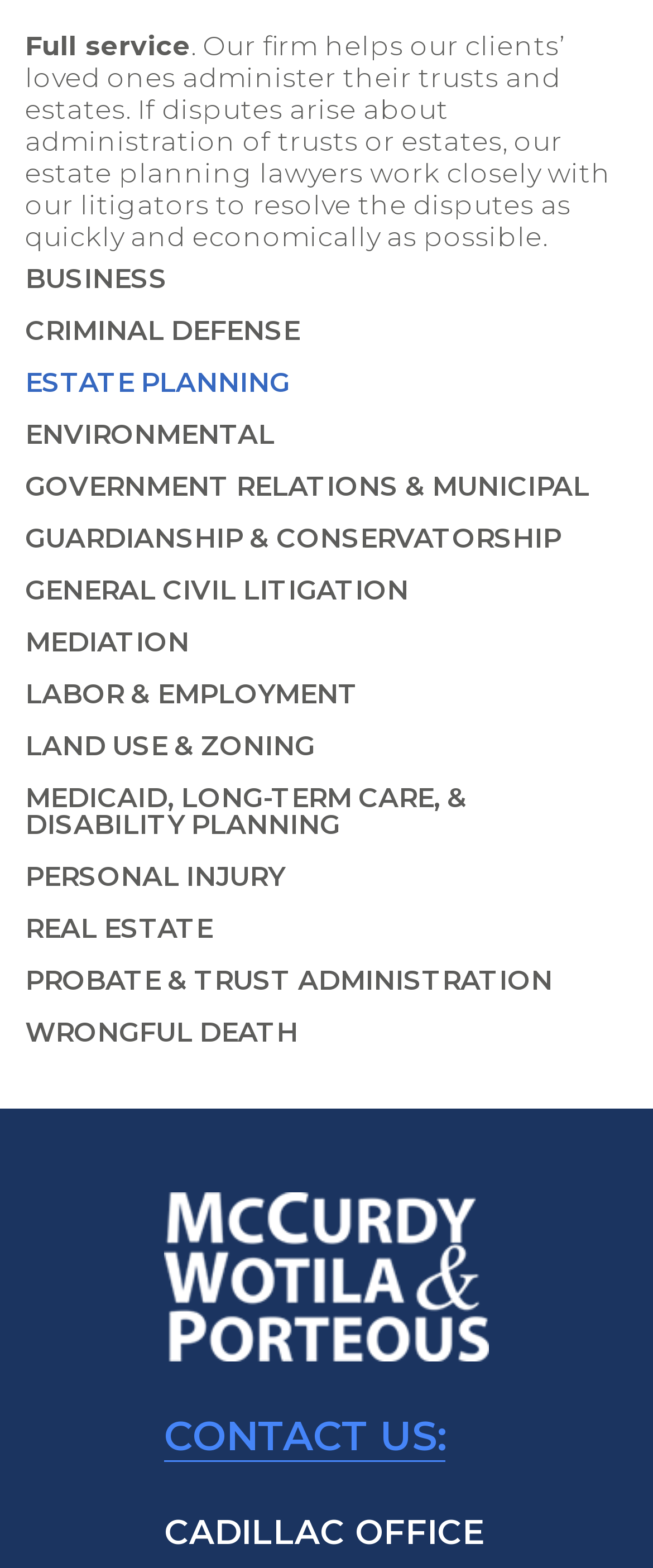Using floating point numbers between 0 and 1, provide the bounding box coordinates in the format (top-left x, top-left y, bottom-right x, bottom-right y). Locate the UI element described here: Go to store

None